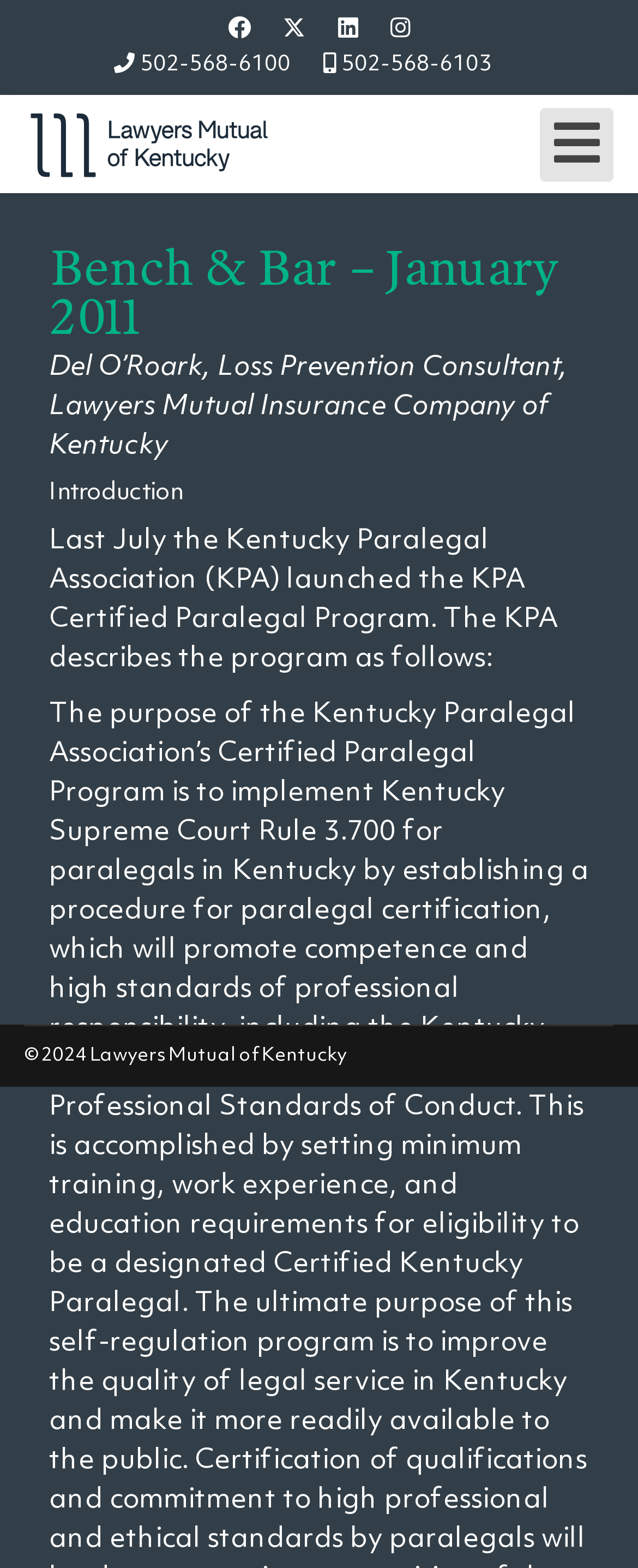Please identify the bounding box coordinates of the clickable area that will allow you to execute the instruction: "Click Facebook link".

[0.357, 0.011, 0.393, 0.027]